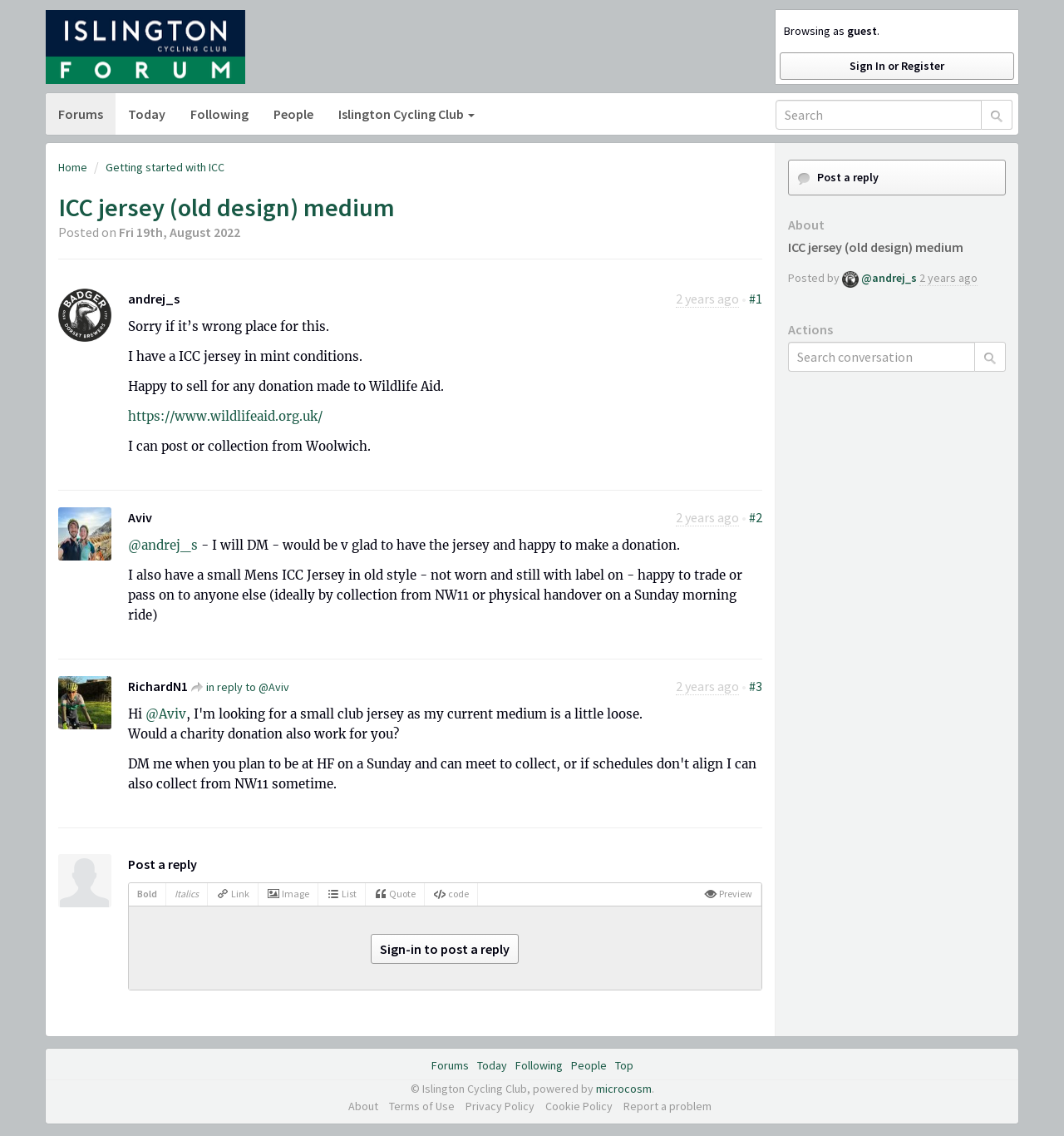What is the purpose of the button 'Sign-in to post a reply'?
Relying on the image, give a concise answer in one word or a brief phrase.

To post a reply